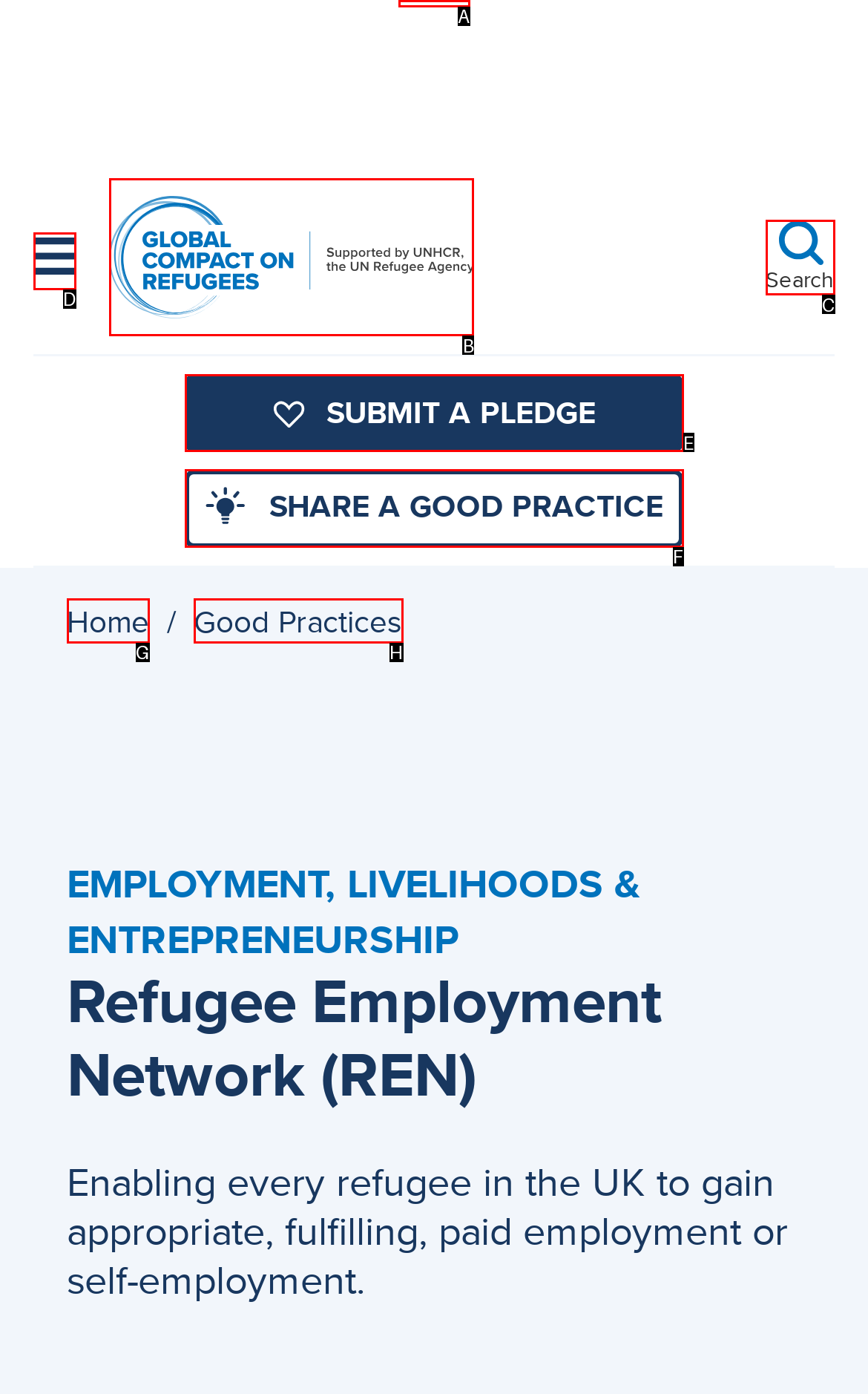Which HTML element should be clicked to complete the following task: Go to Home?
Answer with the letter corresponding to the correct choice.

B